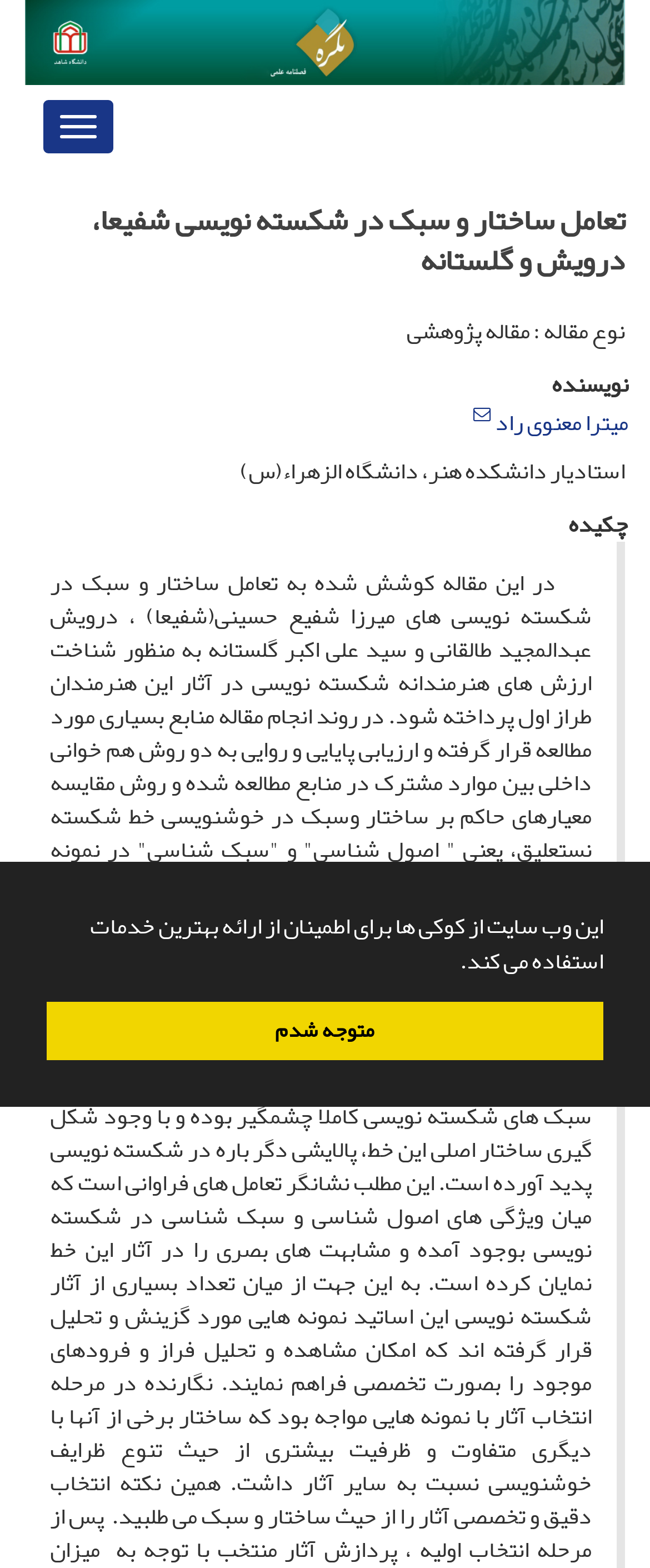Please examine the image and provide a detailed answer to the question: What is the section below the article title?

I found the answer by looking at the text 'چکیده' which is a common term for 'abstract' in academic articles.